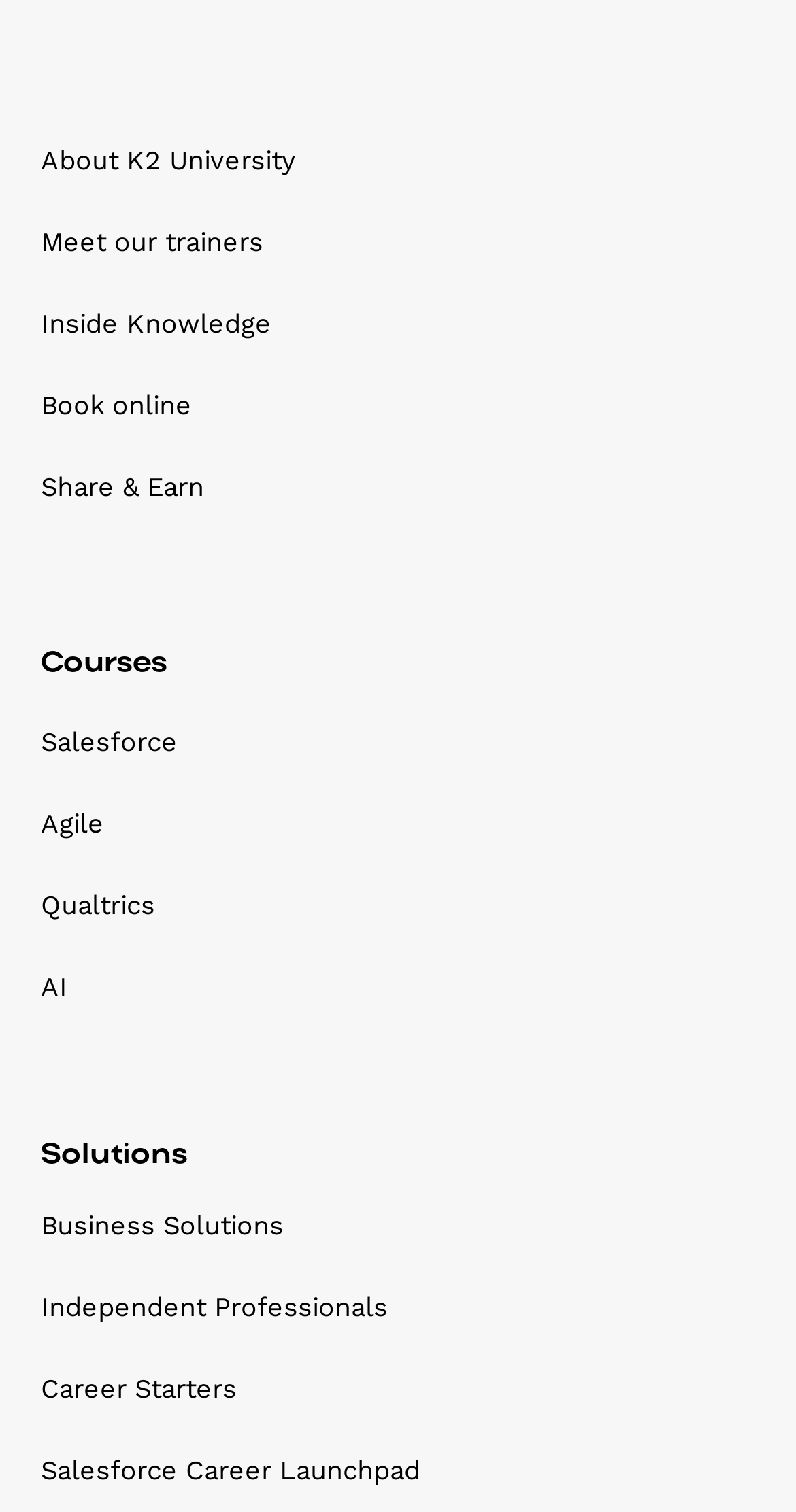Provide a single word or phrase answer to the question: 
What is the last link under the 'Solutions' heading?

Salesforce Career Launchpad